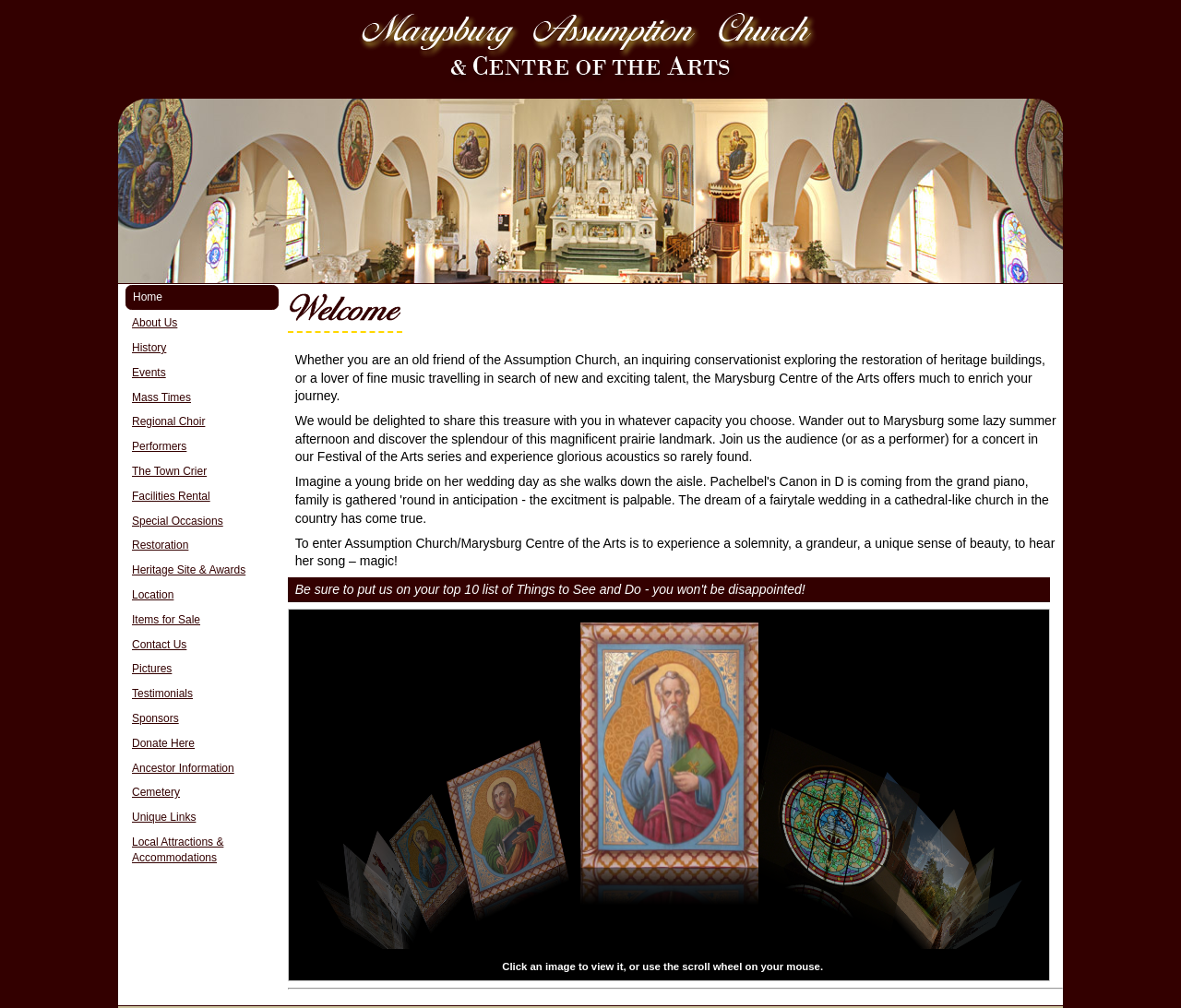From the element description Unique Links, predict the bounding box coordinates of the UI element. The coordinates must be specified in the format (top-left x, top-left y, bottom-right x, bottom-right y) and should be within the 0 to 1 range.

[0.106, 0.8, 0.236, 0.822]